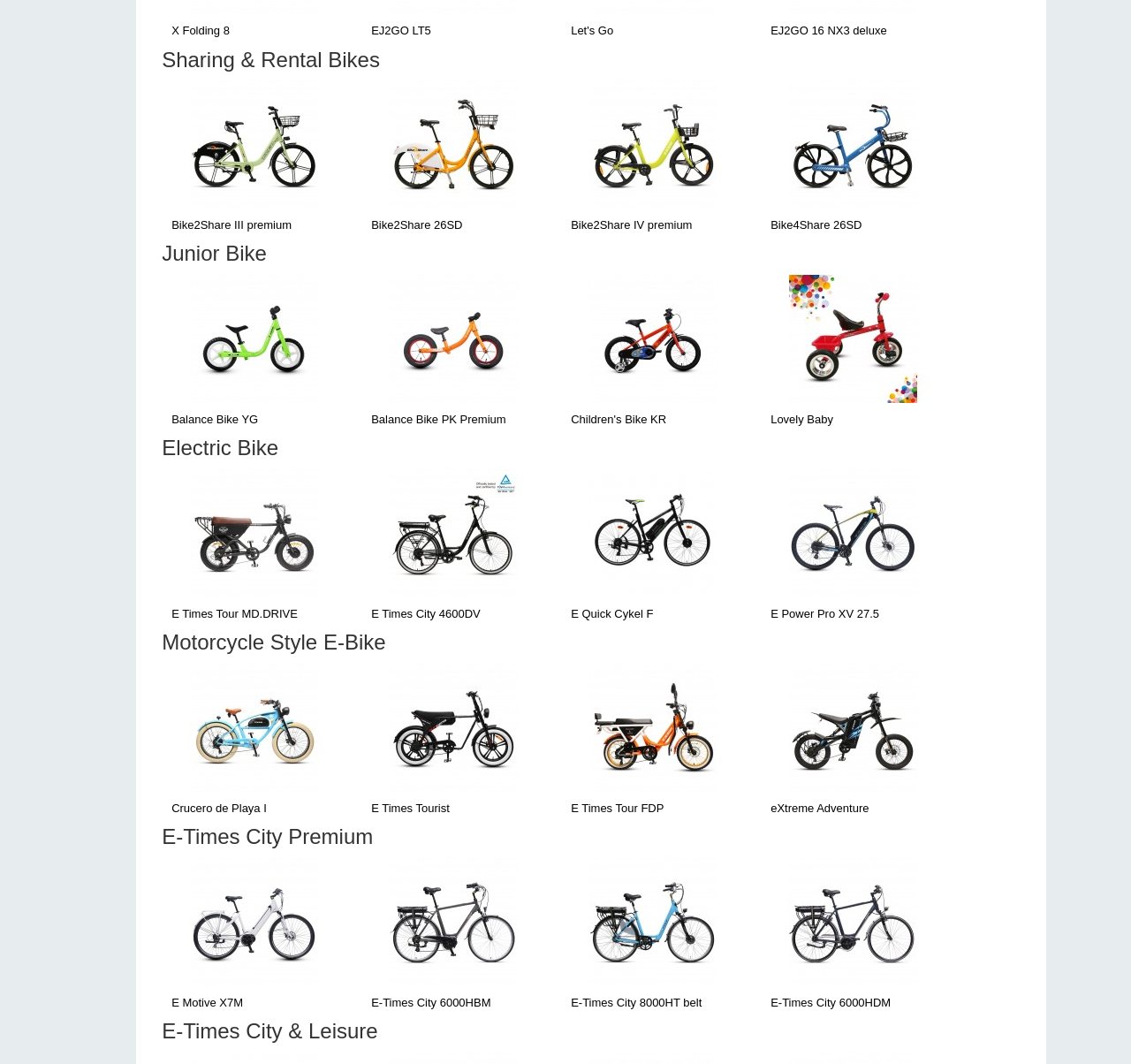How many categories of bikes are listed on this webpage?
Using the information presented in the image, please offer a detailed response to the question.

Upon examining the webpage, I can see four distinct categories of bikes: Sharing & Rental Bikes, Junior Bike, Electric Bike, and Motorcycle Style E-Bike. Each category has multiple sub-options and images.